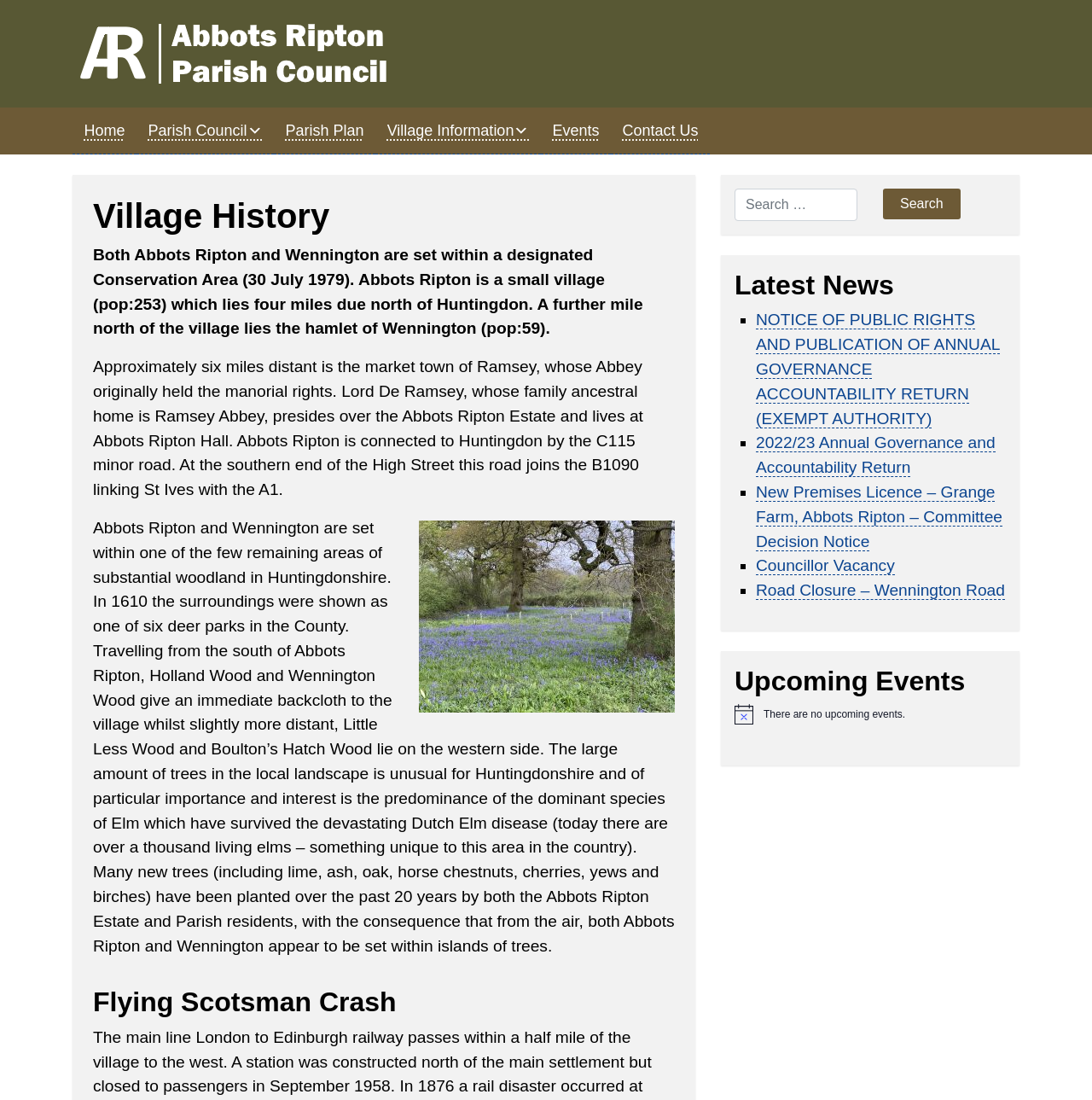Based on the image, please elaborate on the answer to the following question:
What is the name of the market town six miles distant from Abbots Ripton?

The answer can be found in the StaticText element with the text 'Approximately six miles distant is the market town of Ramsey, whose Abbey originally held the manorial rights.'